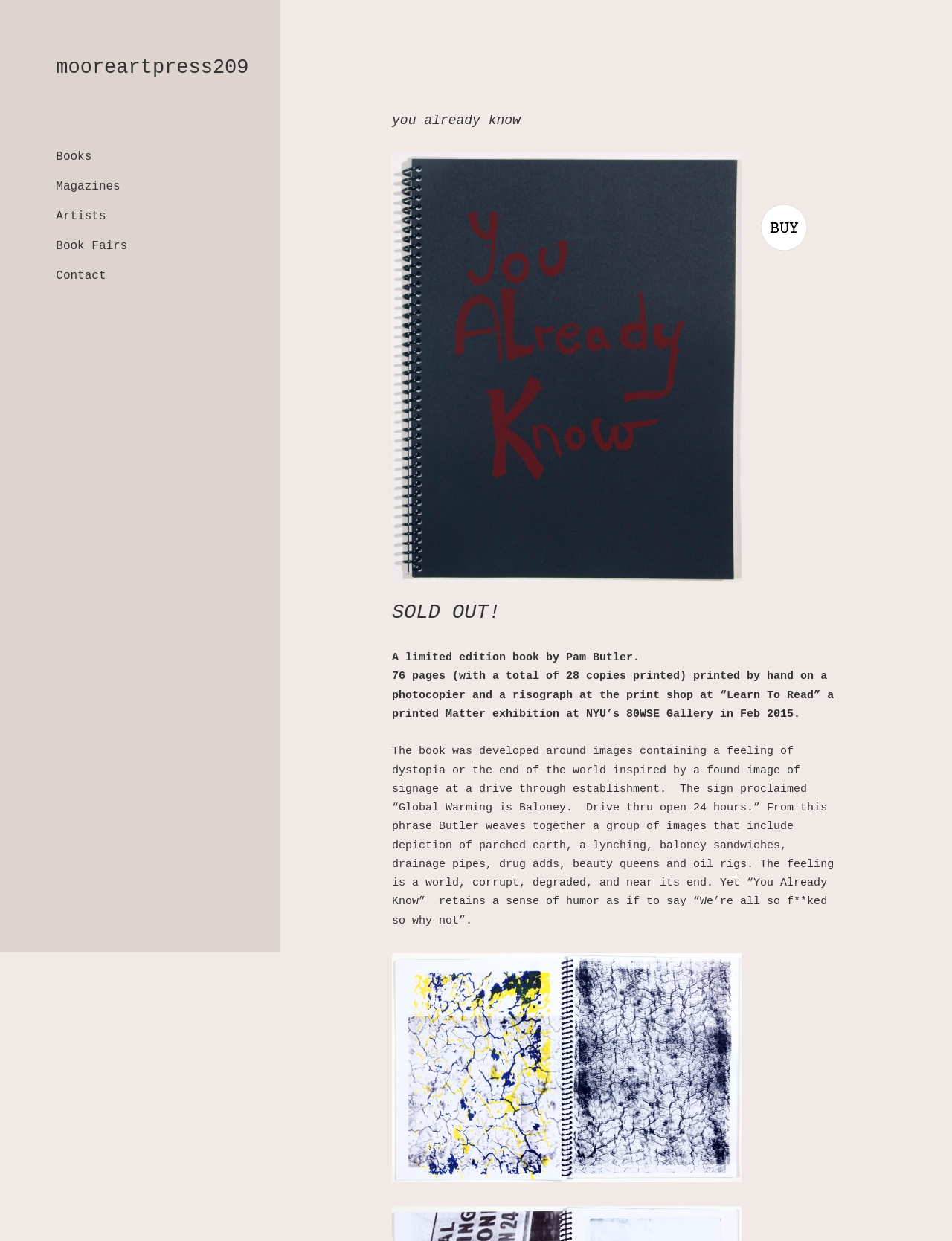Respond with a single word or phrase to the following question: Is the book still available?

No